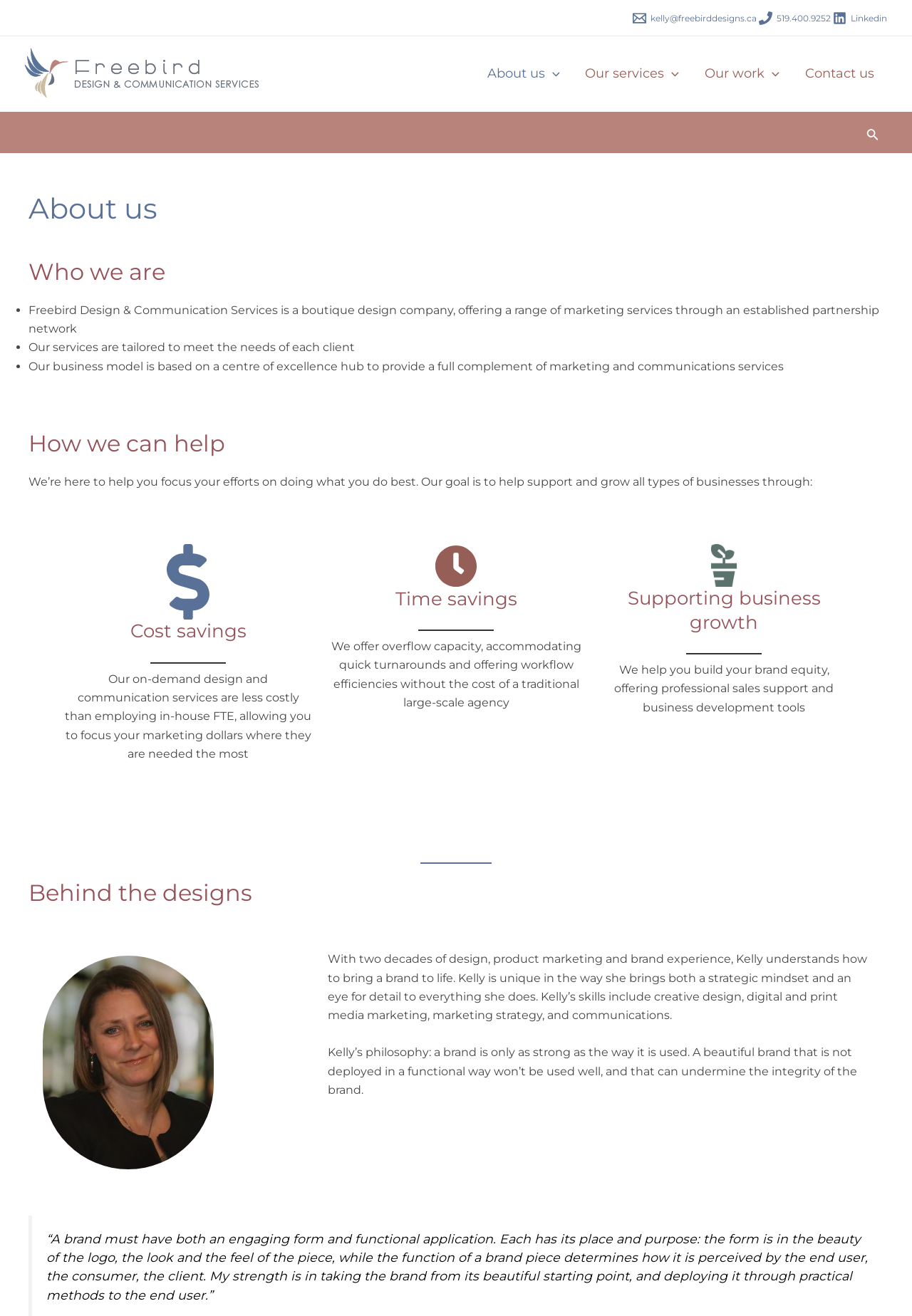What is the benefit of using Freebird Design & Communication Services? Using the information from the screenshot, answer with a single word or phrase.

Cost savings